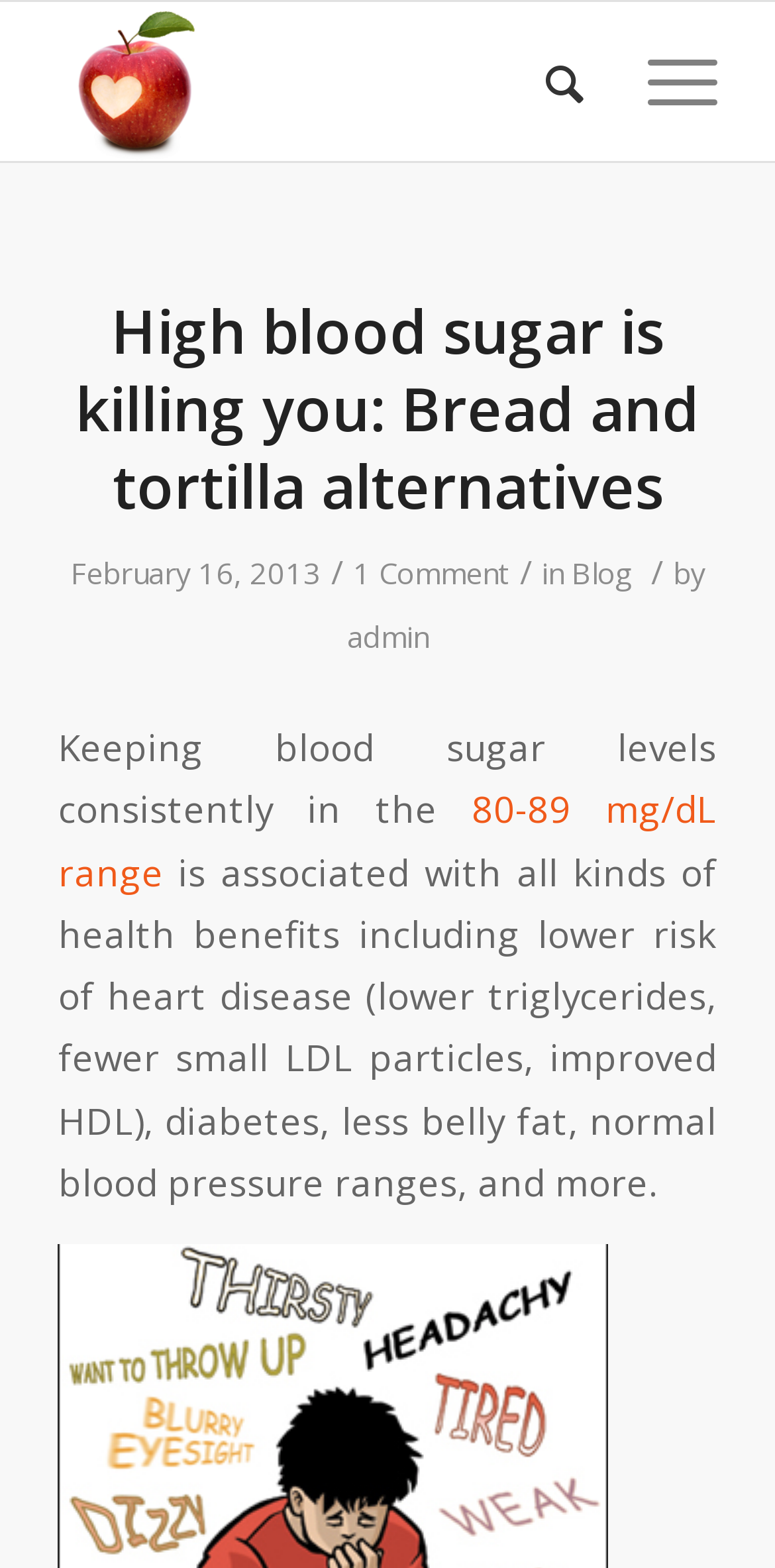What is the main heading displayed on the webpage? Please provide the text.

High blood sugar is killing you: Bread and tortilla alternatives